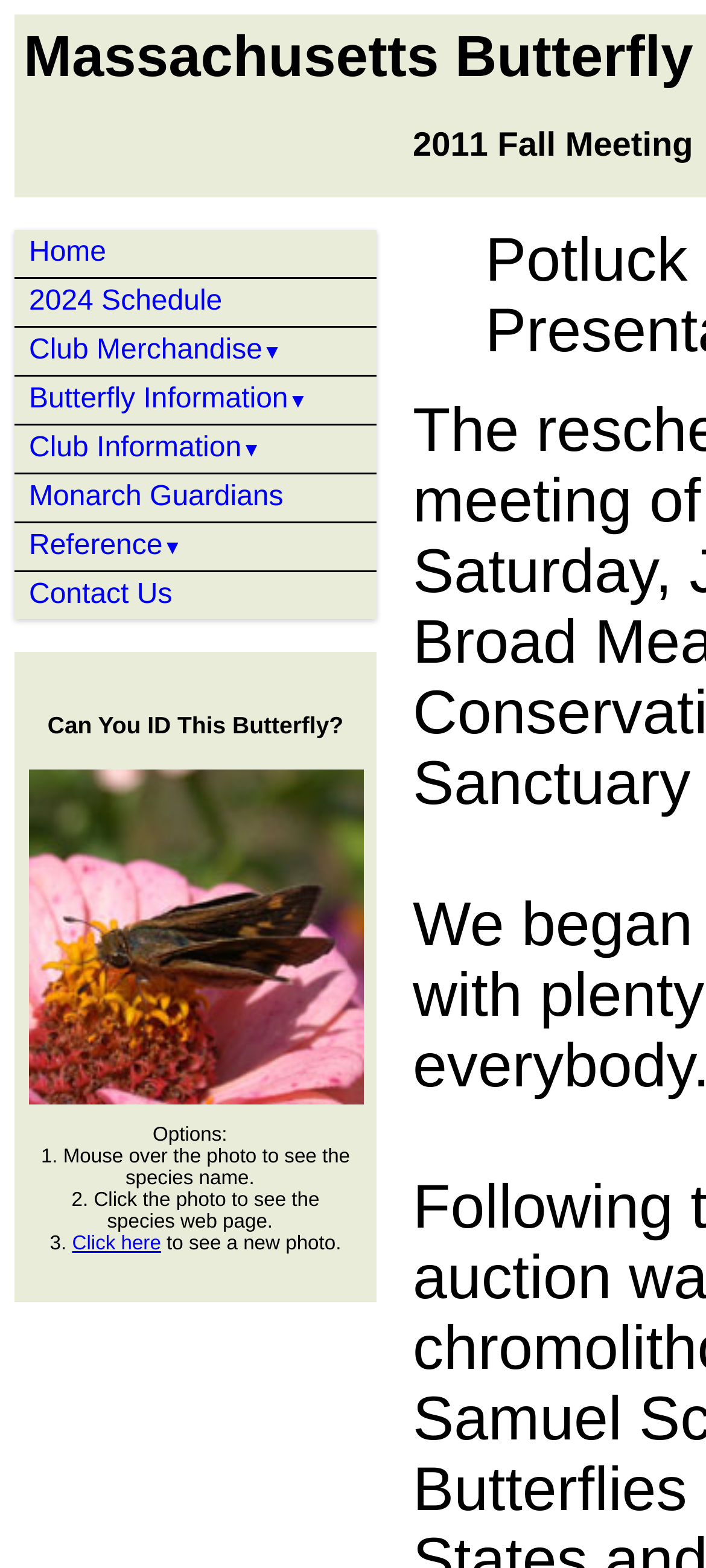What is the name of the first link under 'Butterfly Information'?
Look at the image and answer with only one word or phrase.

Butterfly Conservation